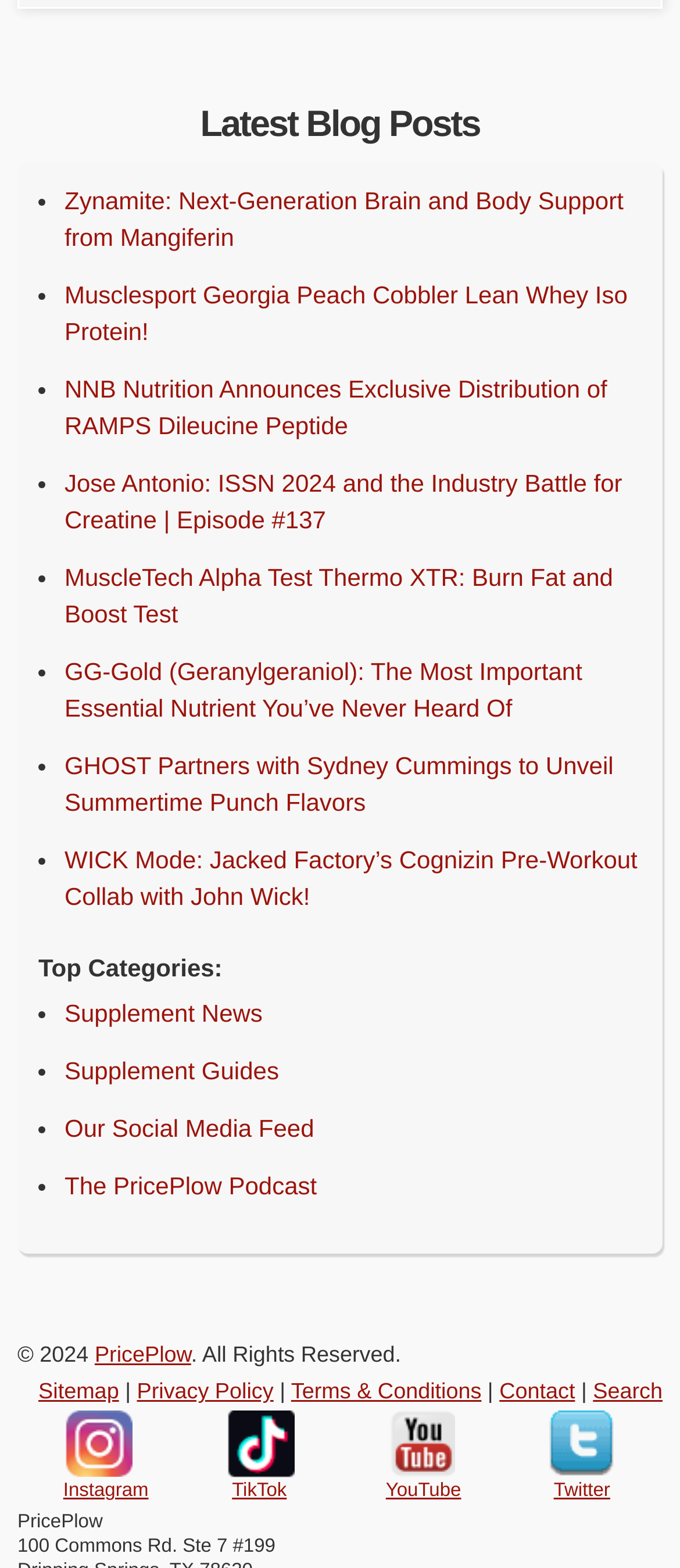Locate the bounding box coordinates of the area you need to click to fulfill this instruction: 'Check out the latest posts on Instagram'. The coordinates must be in the form of four float numbers ranging from 0 to 1: [left, top, right, bottom].

[0.093, 0.9, 0.196, 0.942]